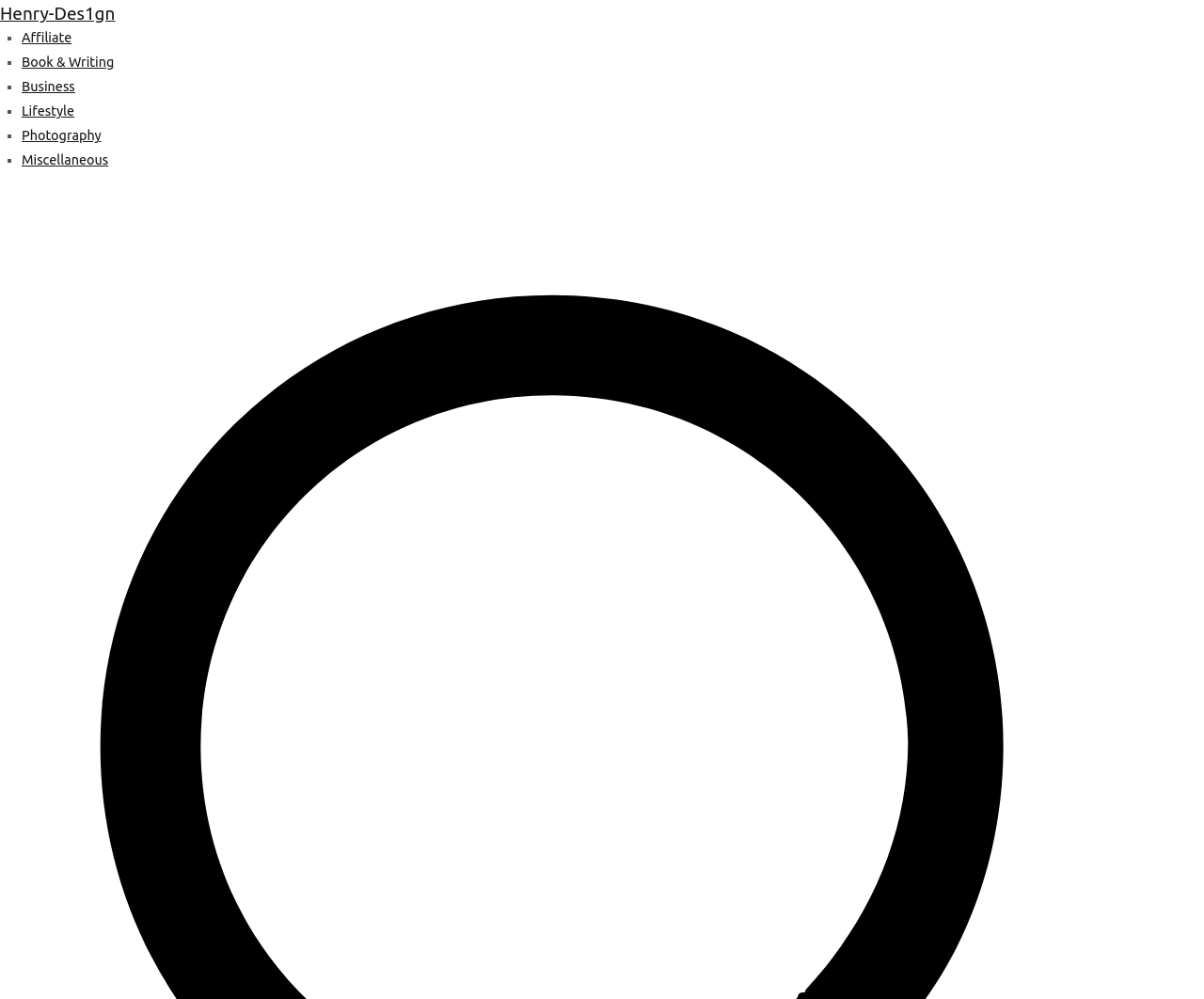Respond to the question with just a single word or phrase: 
What is the first category listed?

Henry-Des1gn